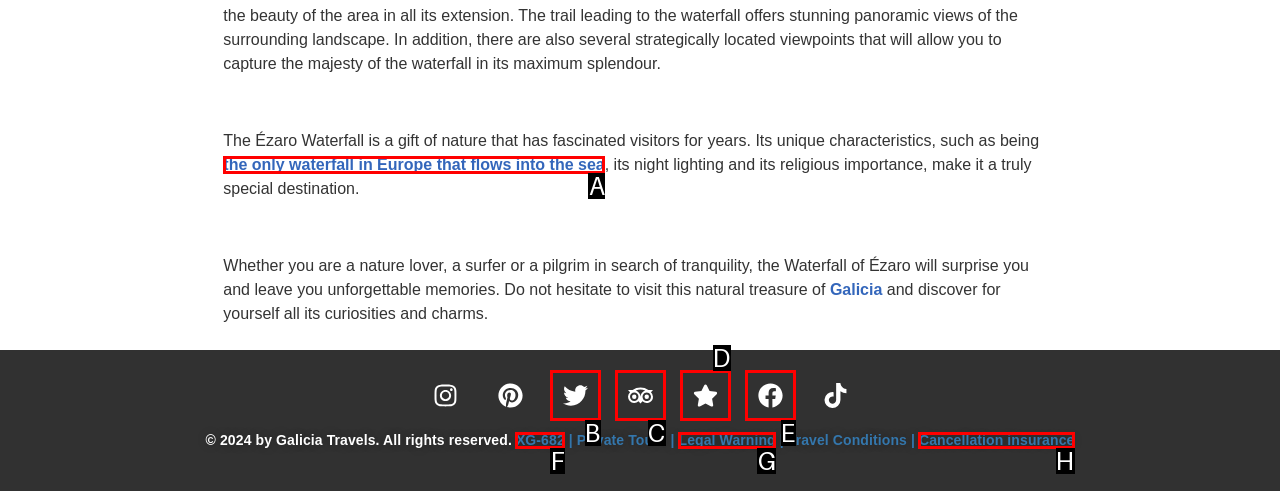Select the letter of the option that corresponds to: Cancellation insurance
Provide the letter from the given options.

H